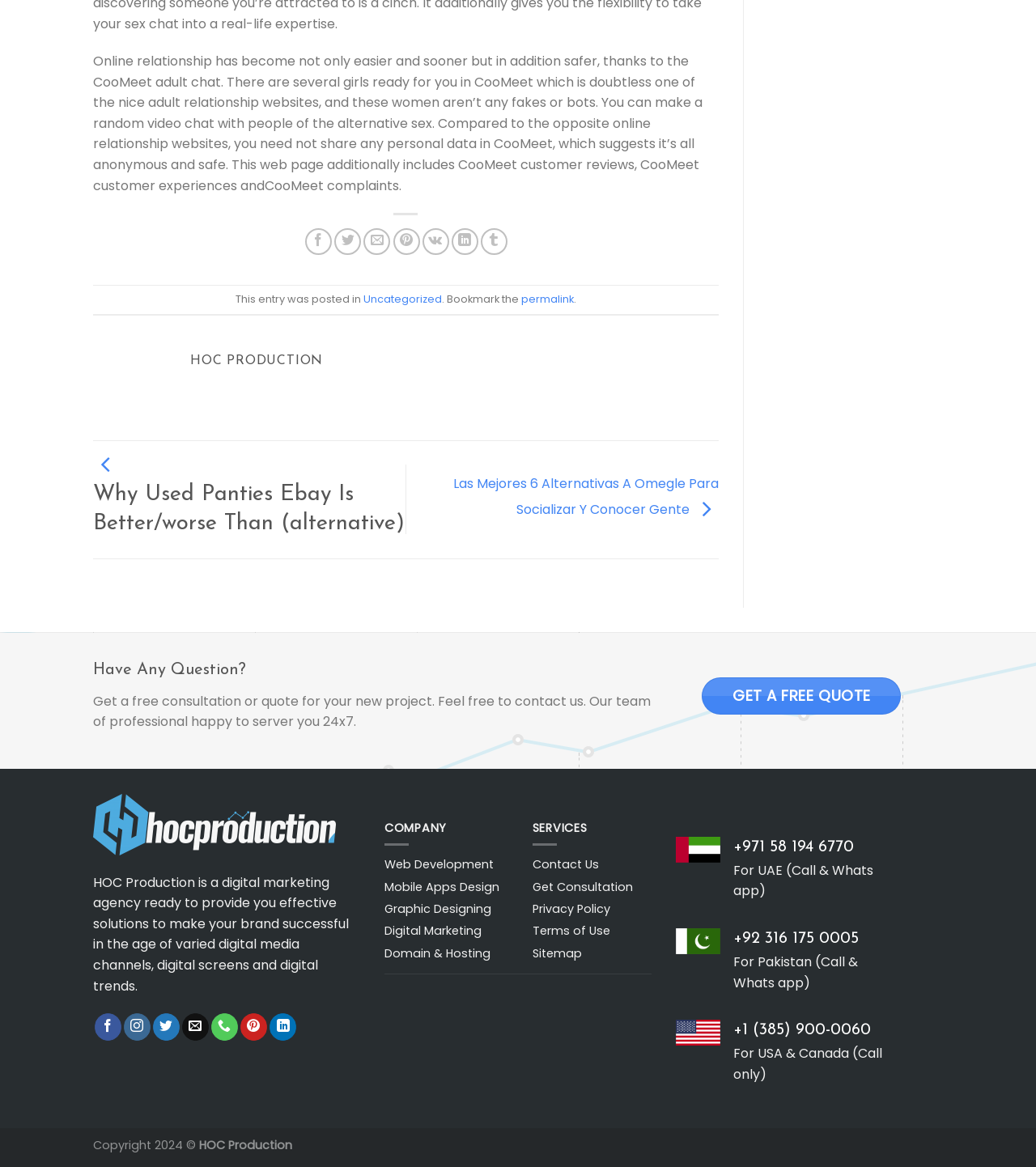What is the name of the digital marketing agency?
Provide a detailed and well-explained answer to the question.

The name of the digital marketing agency can be found in the heading 'HOC PRODUCTION' at the top of the webpage, and also in the footer section where it says 'Copyright 2024 © HOC Production'.